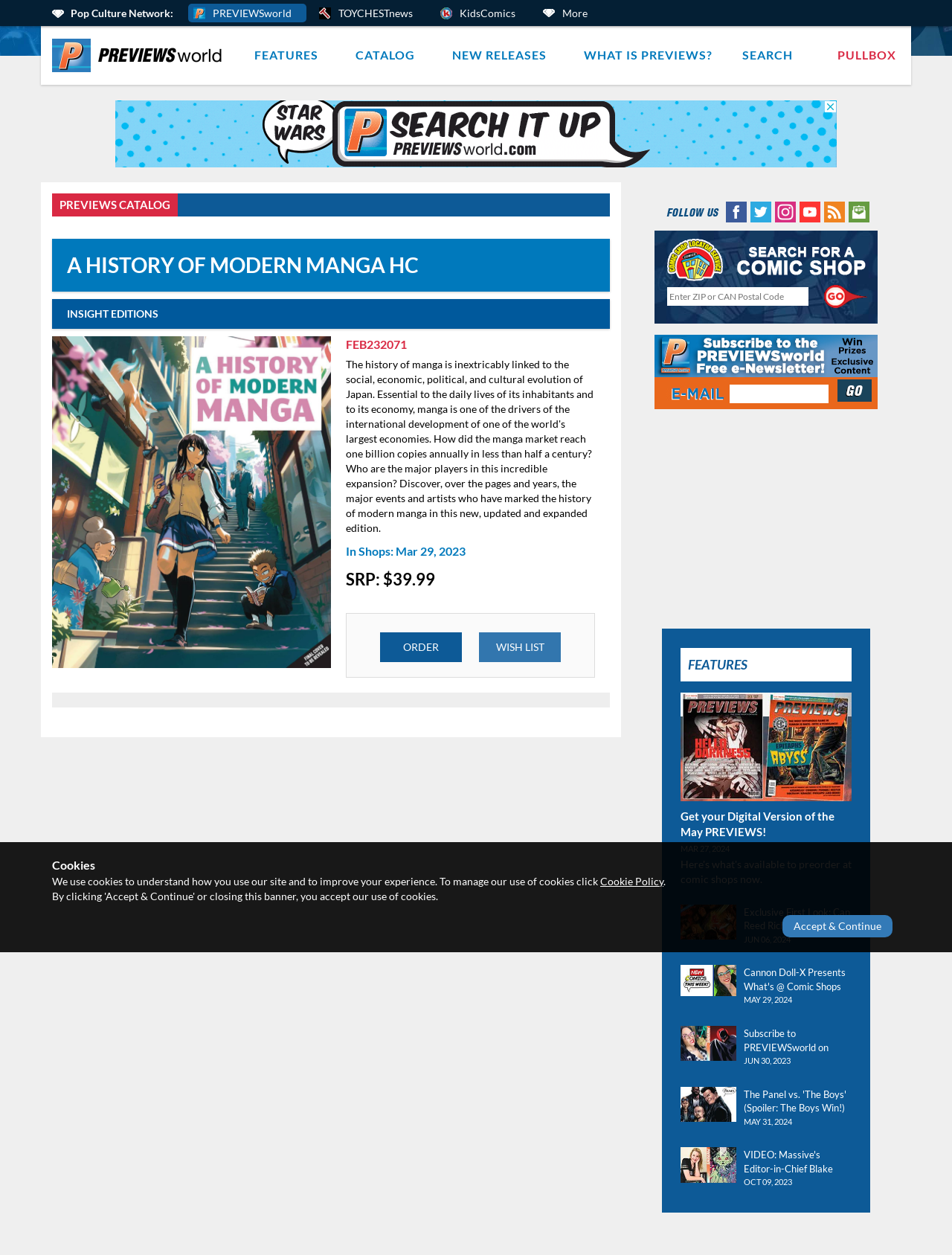Please identify the bounding box coordinates of the element I need to click to follow this instruction: "Get your Digital Version of the May PREVIEWS".

[0.715, 0.552, 0.895, 0.638]